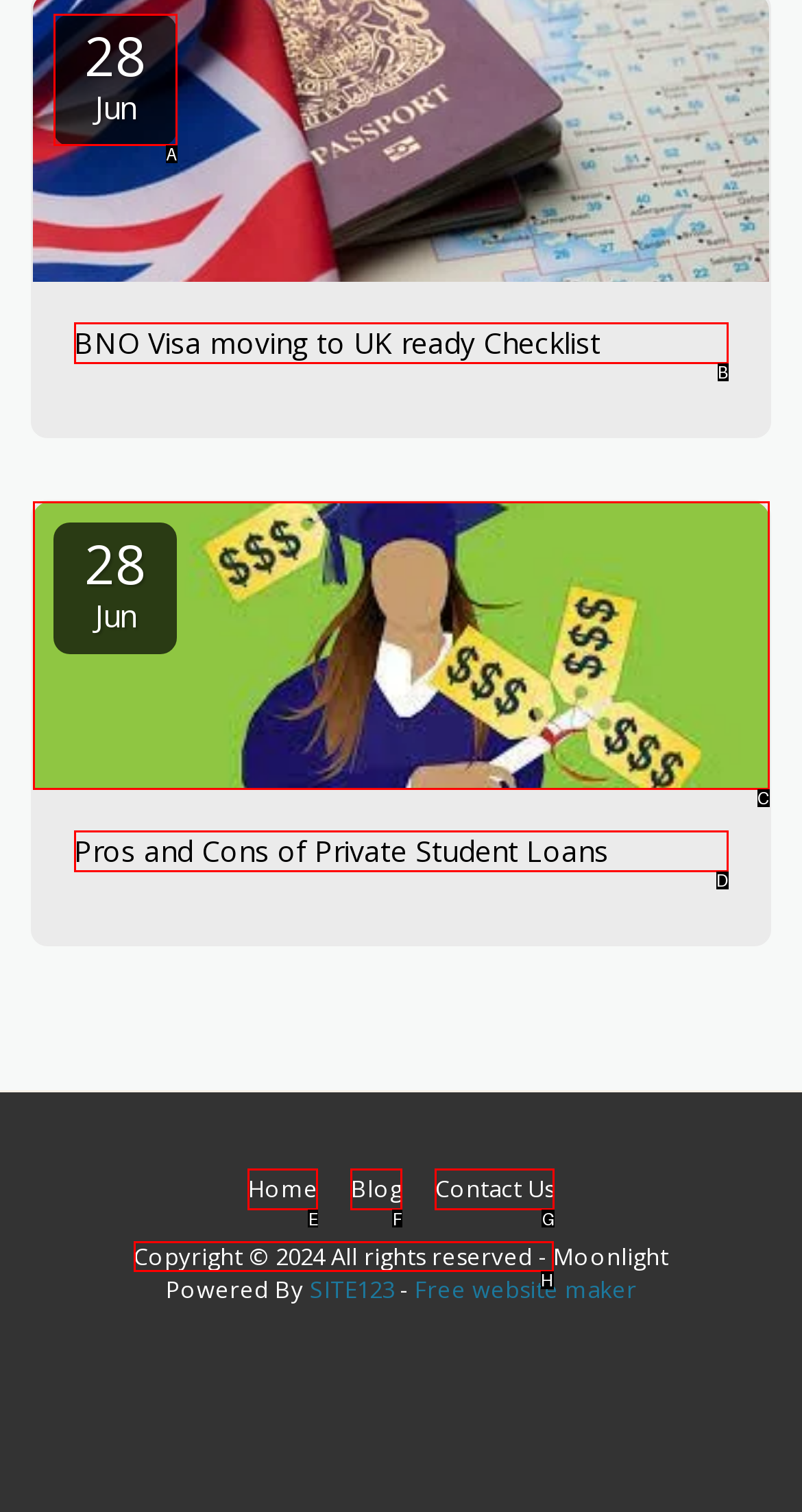Point out which UI element to click to complete this task: Read the 'Overview of WAF (new version)' heading
Answer with the letter corresponding to the right option from the available choices.

None